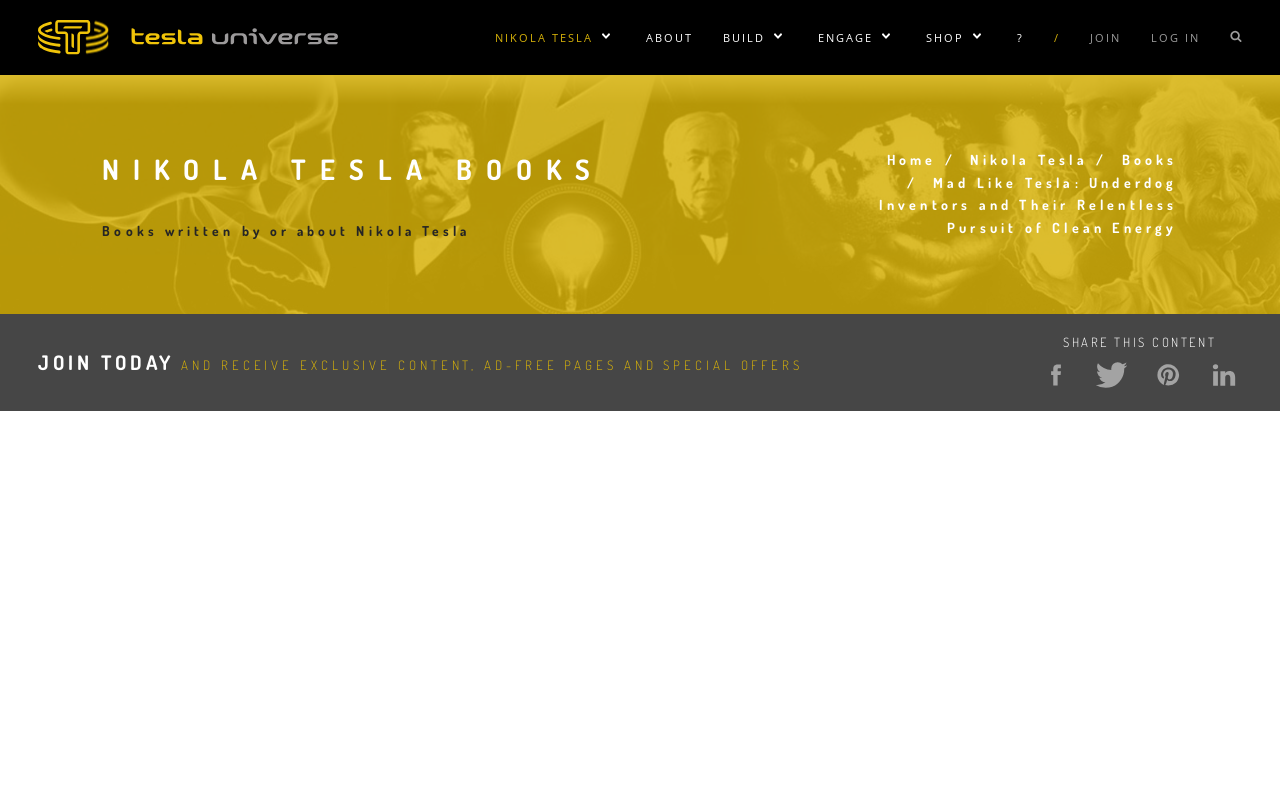Provide your answer in a single word or phrase: 
How many social media sharing links are there?

4